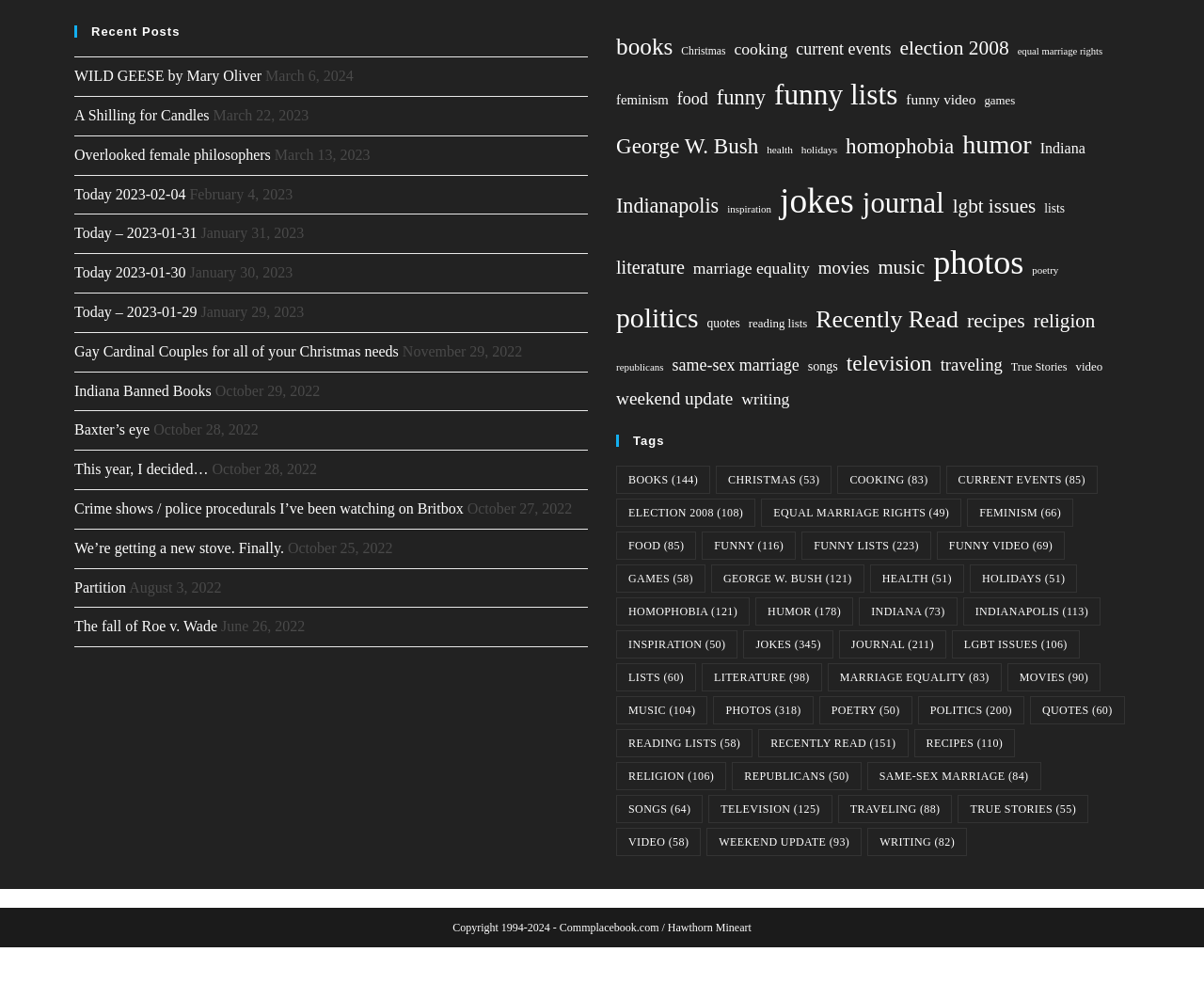How many posts are listed under 'Recent Posts'?
Respond to the question with a well-detailed and thorough answer.

The number of posts listed under 'Recent Posts' cannot be counted exactly, but there are many link elements under the 'Recent Posts' heading, each representing a post.